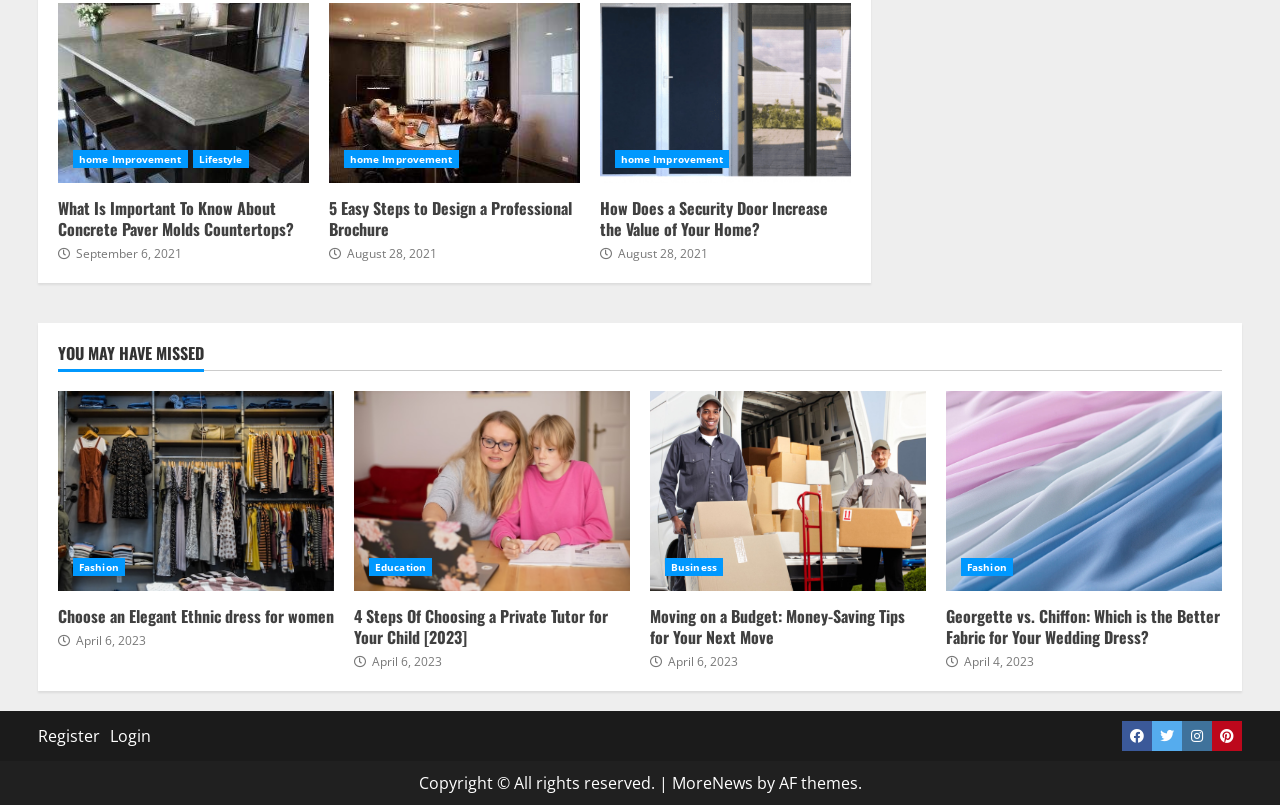How many social media links are present at the bottom of the webpage?
Please provide a single word or phrase as your answer based on the screenshot.

4